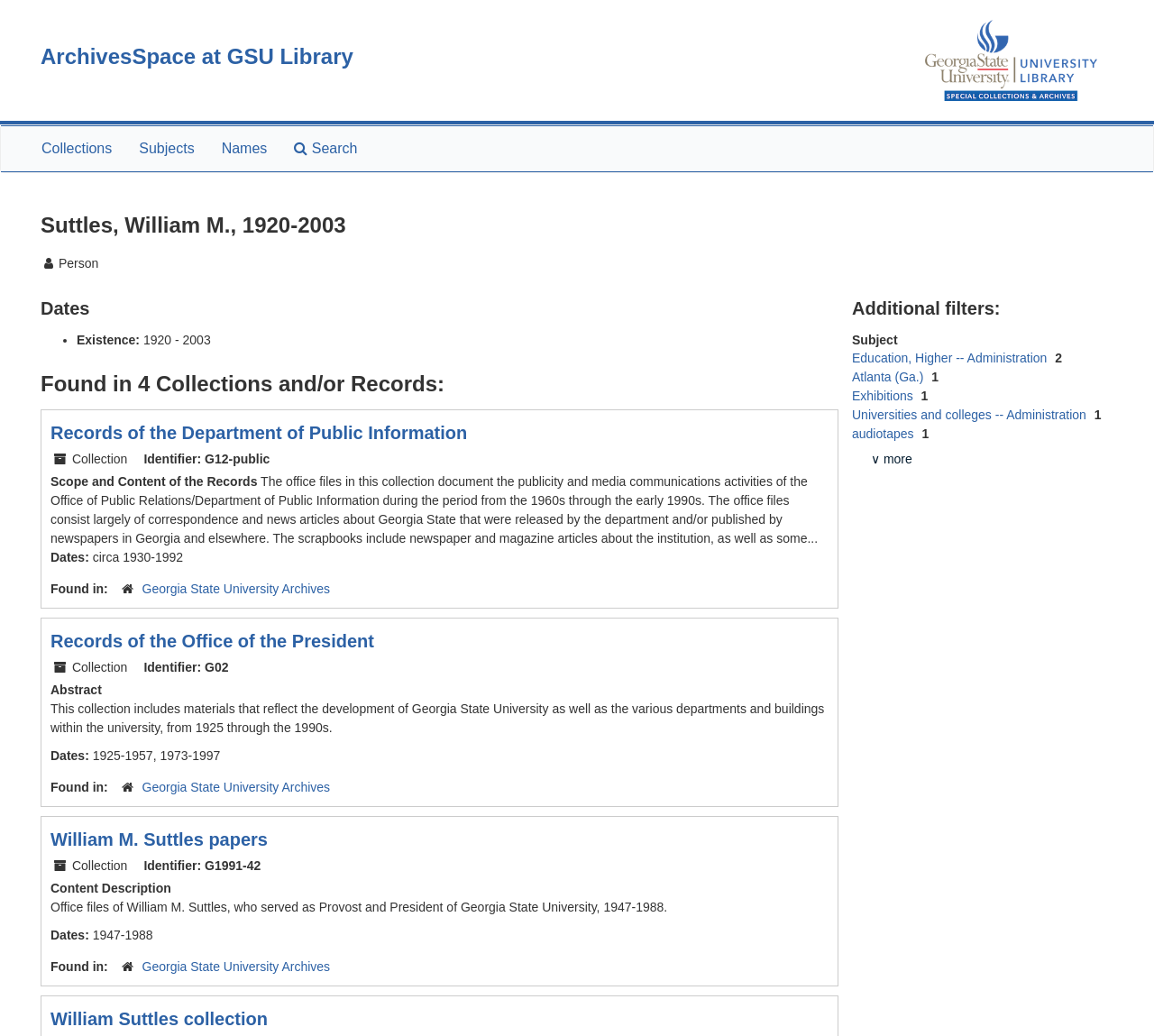Detail the various sections and features of the webpage.

This webpage is about William M. Suttles, who lived from 1920 to 2003. At the top of the page, there is a GSU Library logo on the right side, and a link to "ArchivesSpace at GSU Library" on the left side. Below this, there is a top-level navigation menu with links to "Collections", "Subjects", "Names", and "Search the Archives".

The main content of the page is divided into sections, each with a heading. The first section is about William M. Suttles, with a subheading "Dates" that lists his birth and death years. The next section is about the records of the Department of Public Information, which includes a link to the records, a collection identifier, and a scope and content description. This section also includes a list of dates and a link to the Georgia State University Archives.

The page then lists three more collections: Records of the Office of the President, William M. Suttles papers, and William Suttles collection. Each of these sections includes a link to the collection, a collection identifier, and a description of the content. They also include lists of dates and links to the Georgia State University Archives.

At the bottom of the page, there is a section titled "Additional filters" with a list of subjects, including "Education, Higher -- Administration", "Atlanta (Ga.)", "Exhibitions", "Universities and colleges -- Administration", and "audiotapes". Each of these subjects has a link and a number indicating how many times it appears in the collections.